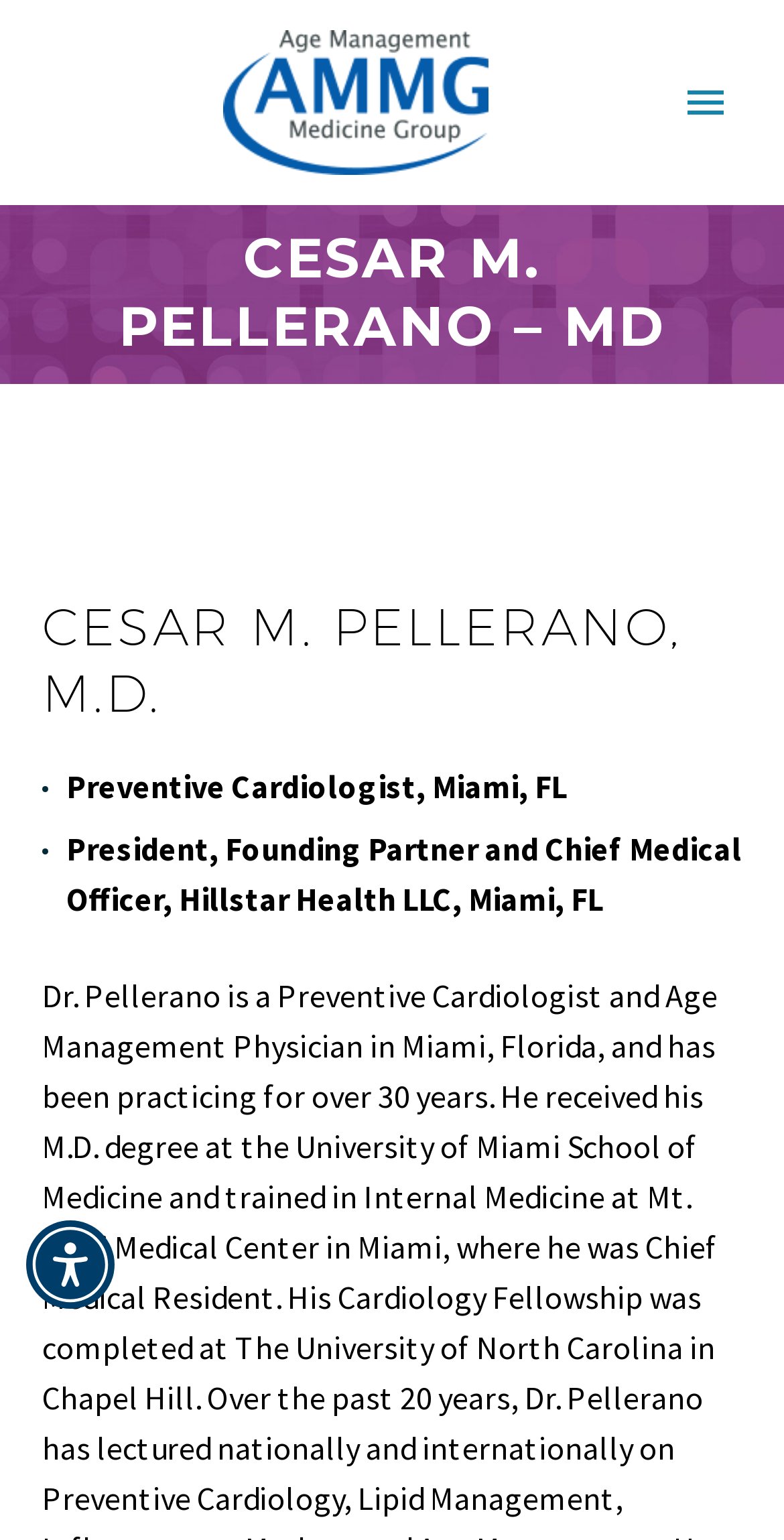Predict the bounding box for the UI component with the following description: "Registration".

None